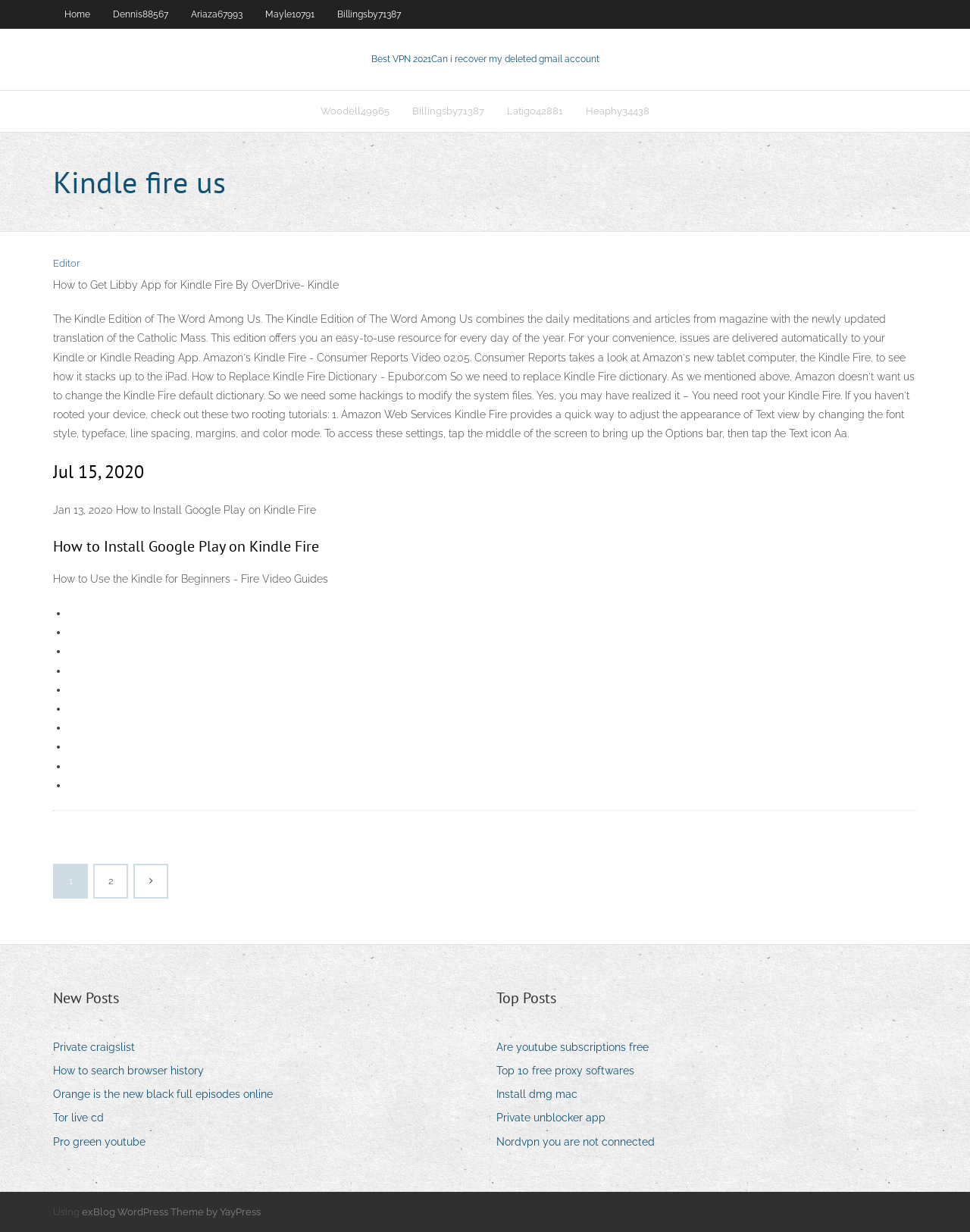Can you extract the primary headline text from the webpage?

Kindle fire us